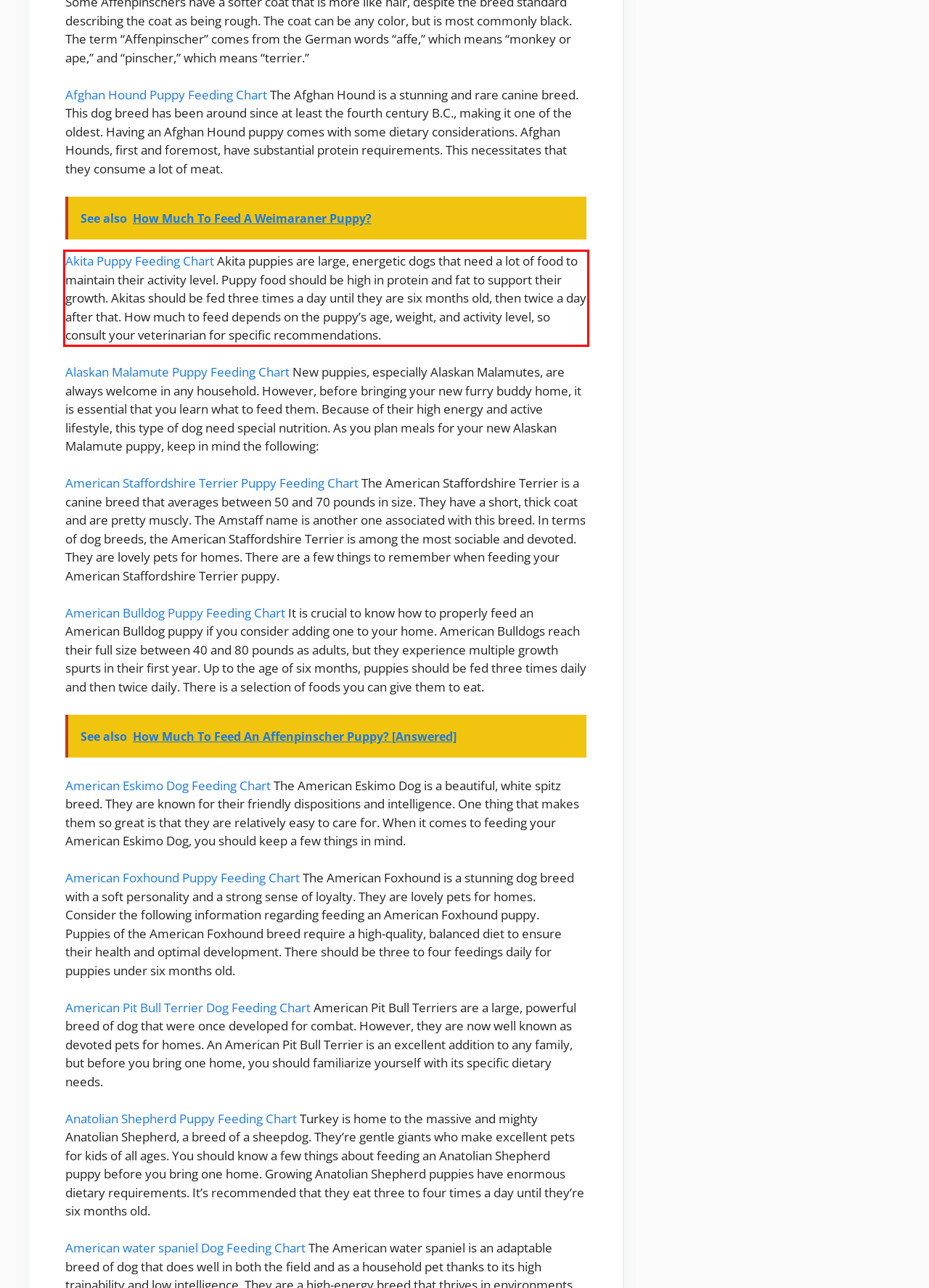You have a screenshot of a webpage, and there is a red bounding box around a UI element. Utilize OCR to extract the text within this red bounding box.

Akita Puppy Feeding Chart Akita puppies are large, energetic dogs that need a lot of food to maintain their activity level. Puppy food should be high in protein and fat to support their growth. Akitas should be fed three times a day until they are six months old, then twice a day after that. How much to feed depends on the puppy’s age, weight, and activity level, so consult your veterinarian for specific recommendations.